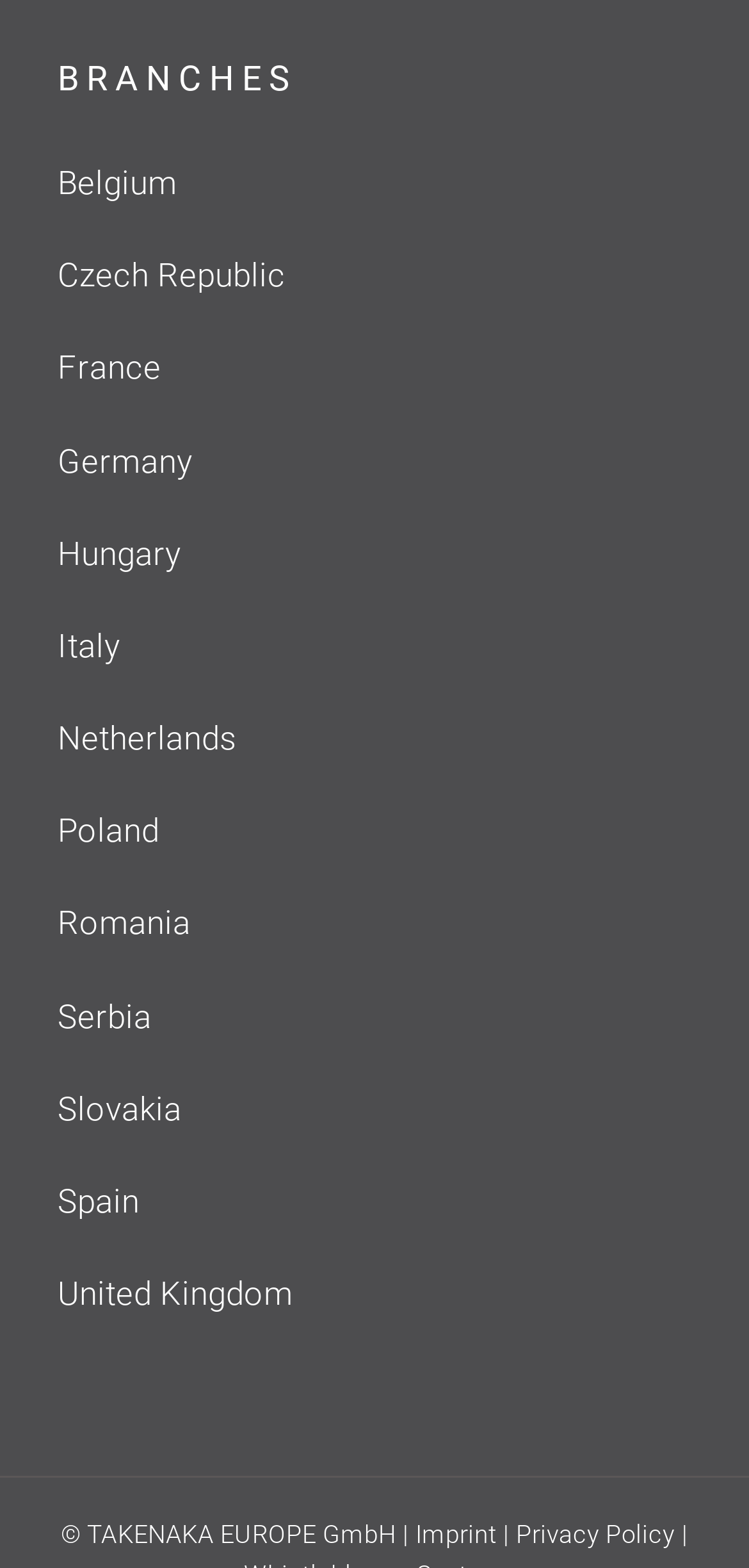What is the layout of the country links on this webpage?
Use the screenshot to answer the question with a single word or phrase.

Vertical list